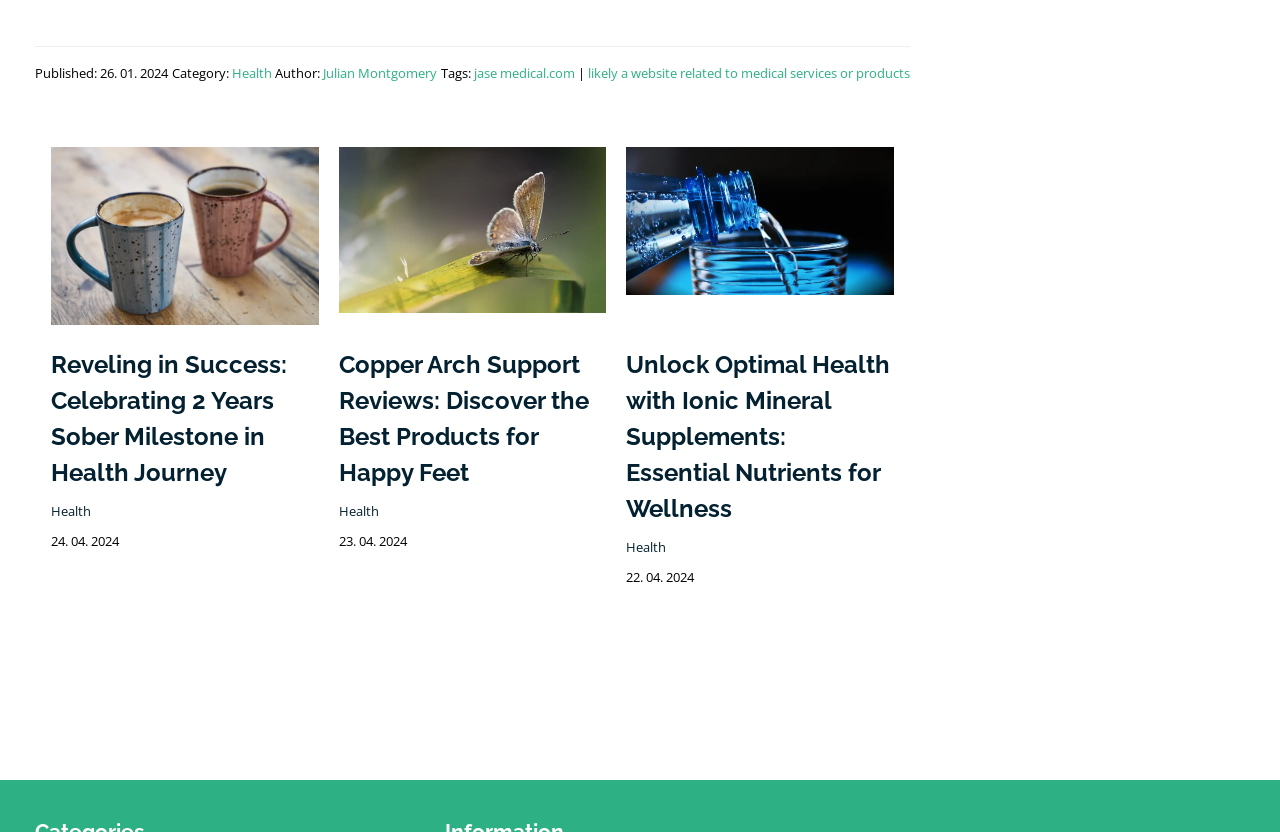Find the bounding box coordinates of the clickable region needed to perform the following instruction: "View the 'Copper Arch Support Reviews' article". The coordinates should be provided as four float numbers between 0 and 1, i.e., [left, top, right, bottom].

[0.265, 0.259, 0.474, 0.288]